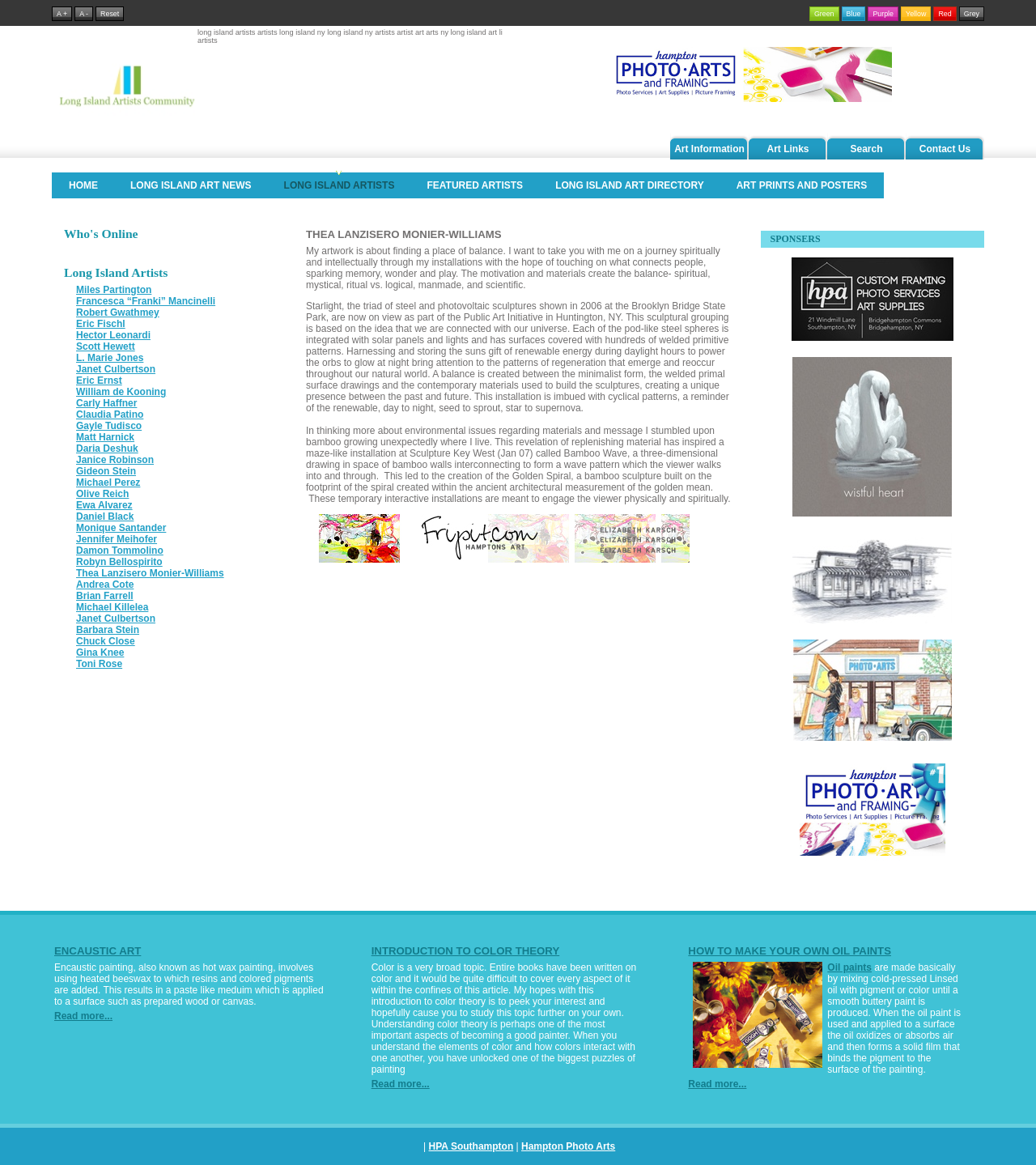Using the provided element description: "aria-label="Search" title="Search"", identify the bounding box coordinates. The coordinates should be four floats between 0 and 1 in the order [left, top, right, bottom].

None